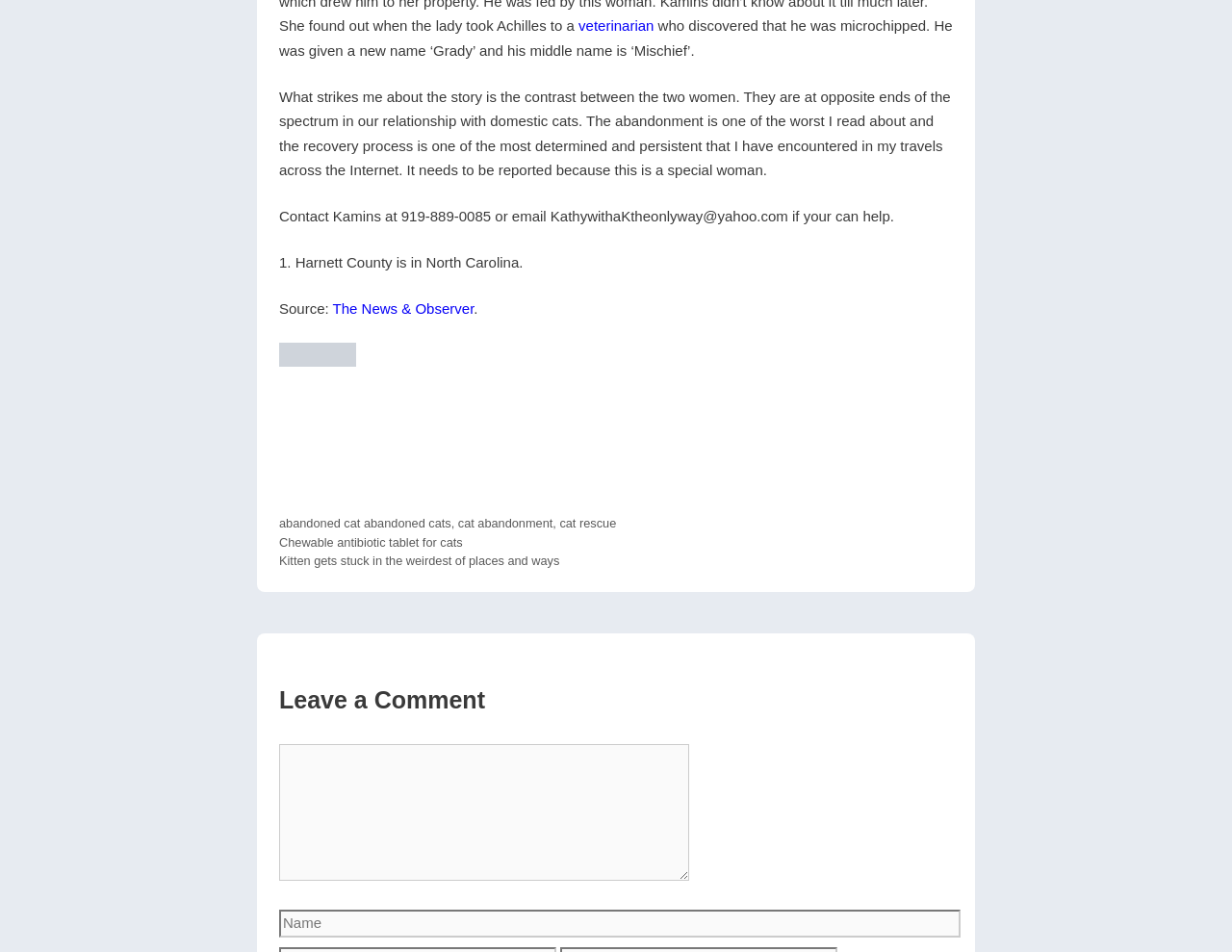Pinpoint the bounding box coordinates of the clickable area needed to execute the instruction: "click the link to view posts". The coordinates should be specified as four float numbers between 0 and 1, i.e., [left, top, right, bottom].

[0.227, 0.56, 0.773, 0.598]